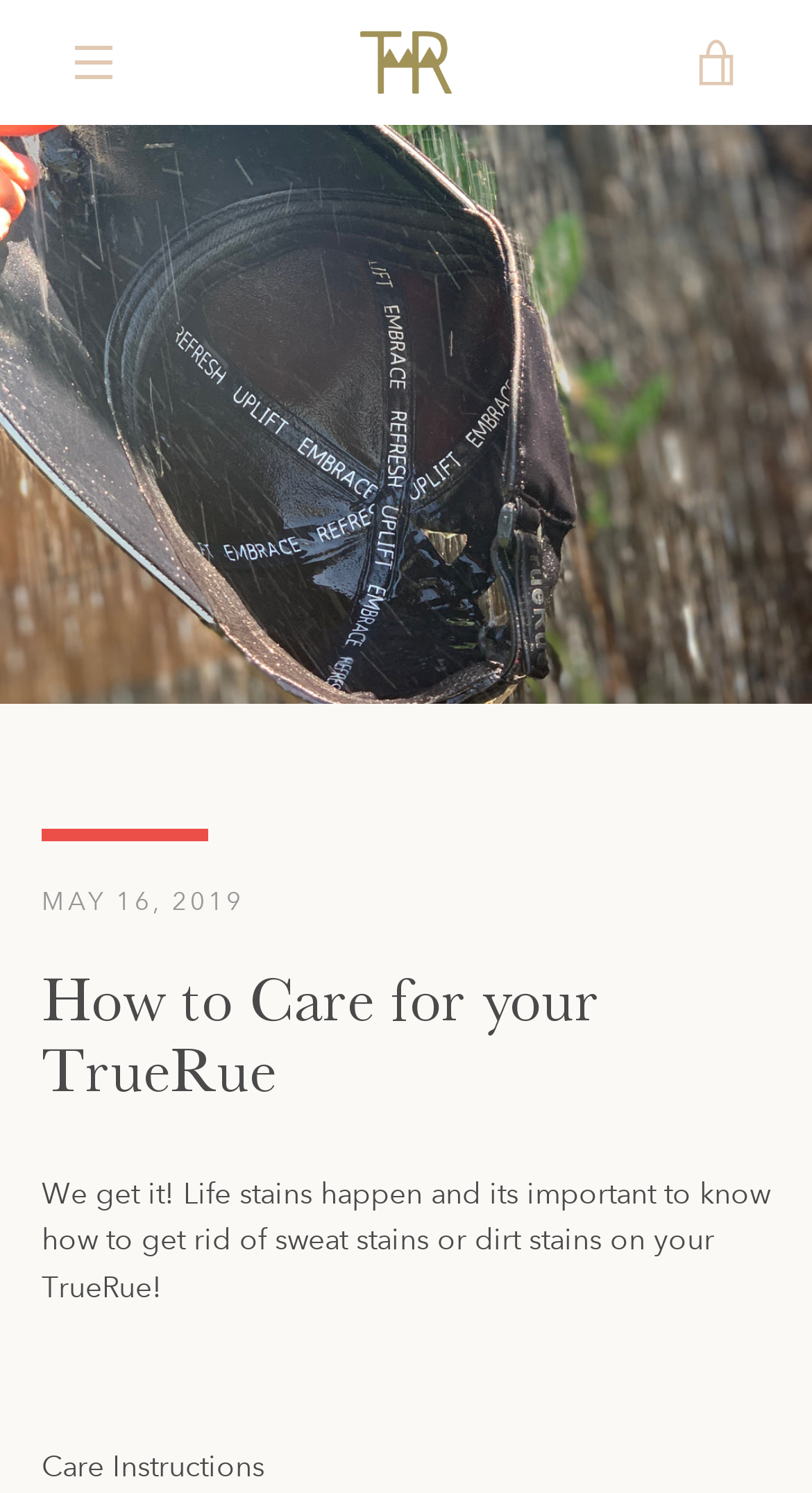Specify the bounding box coordinates of the area to click in order to follow the given instruction: "Visit the TrueRue Athletic Wear website."

[0.474, 0.69, 0.762, 0.709]